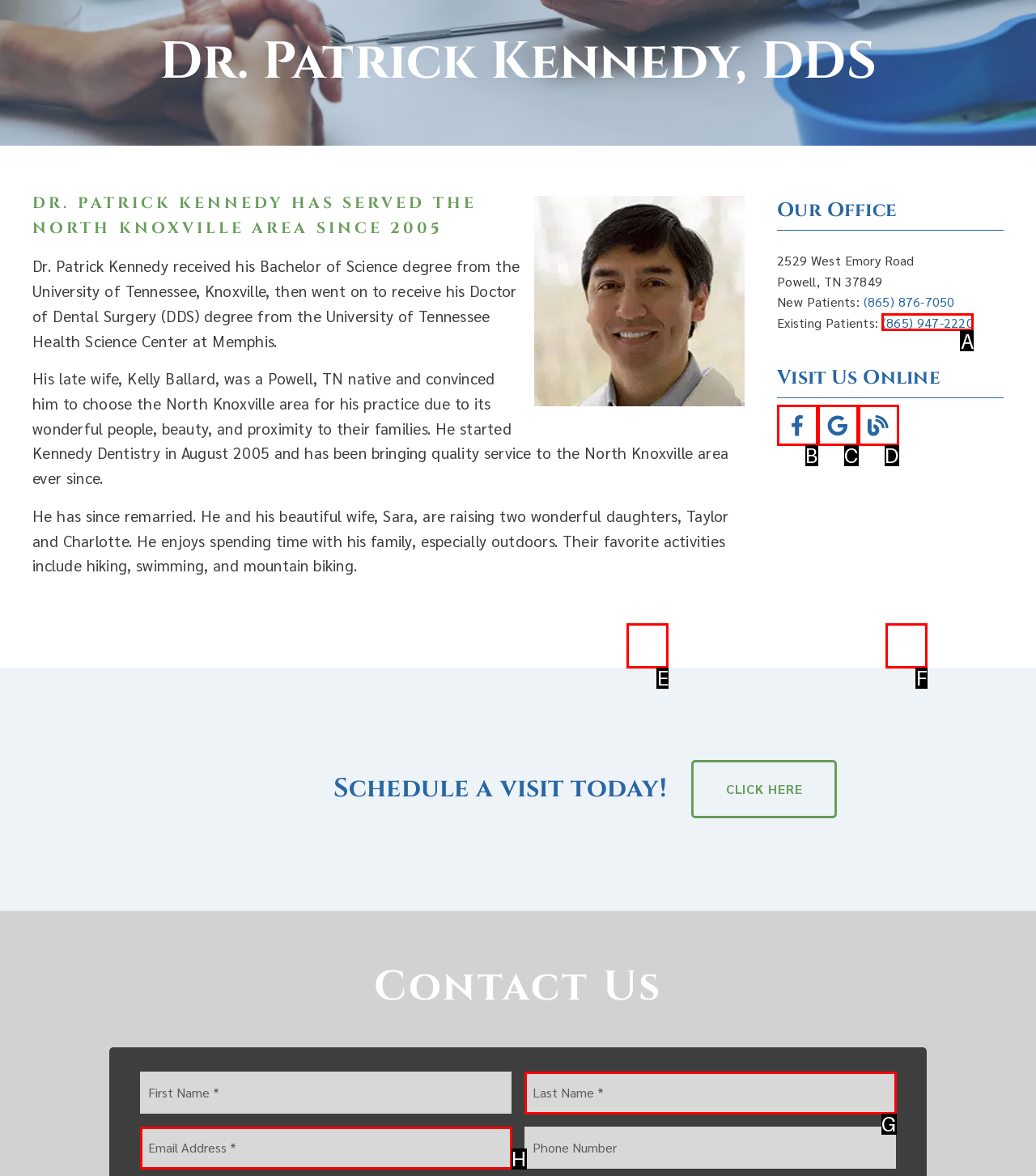Please provide the letter of the UI element that best fits the following description: Avionique:
Respond with the letter from the given choices only.

None